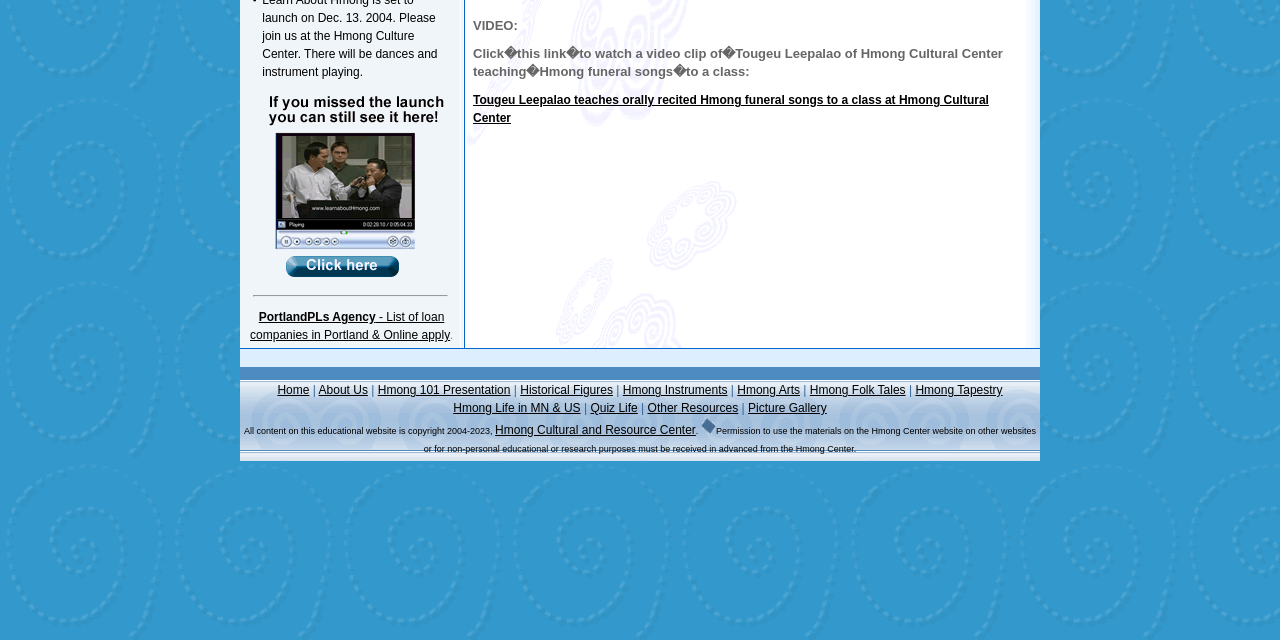Find the bounding box coordinates for the element described here: "Hmong 101 Presentation".

[0.295, 0.598, 0.399, 0.62]